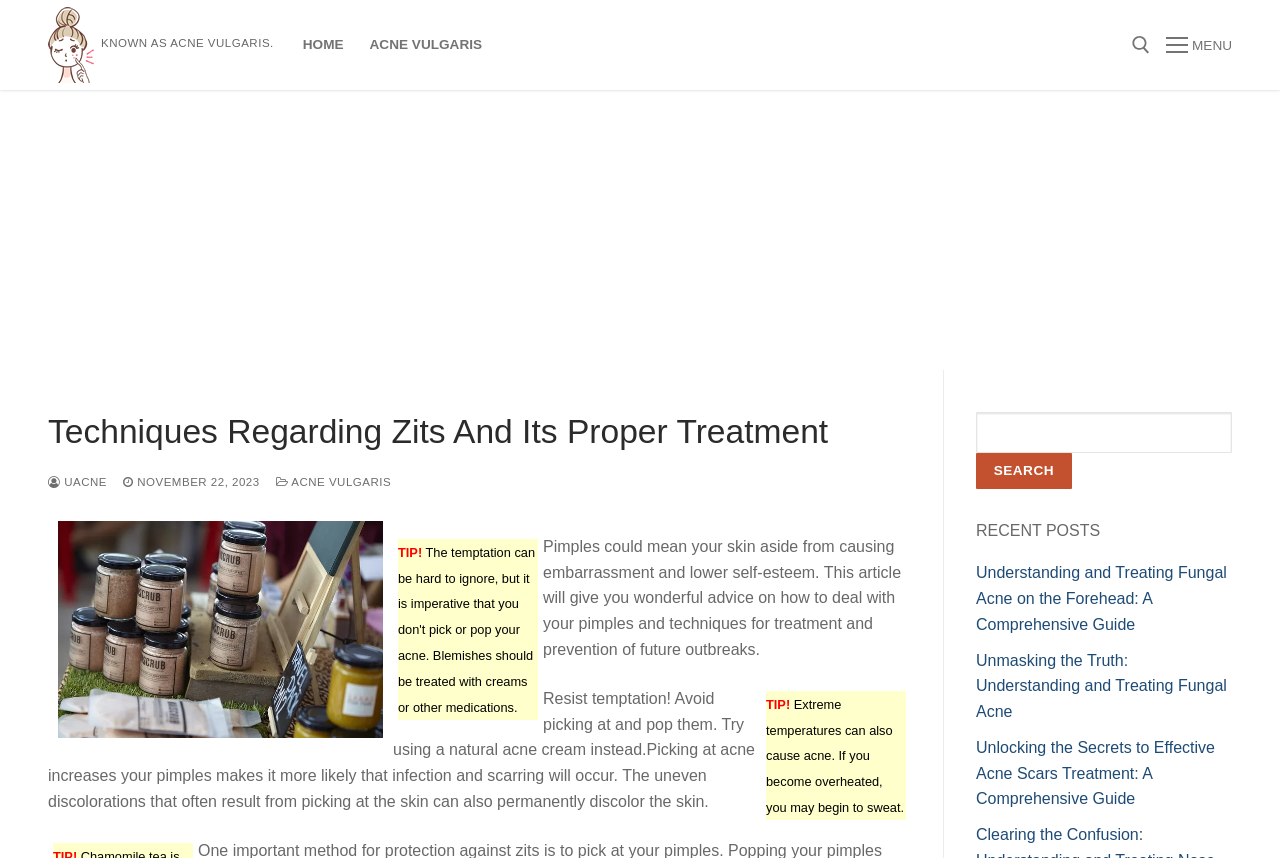What is an alternative to picking or popping pimples?
Provide a short answer using one word or a brief phrase based on the image.

Using a natural acne cream